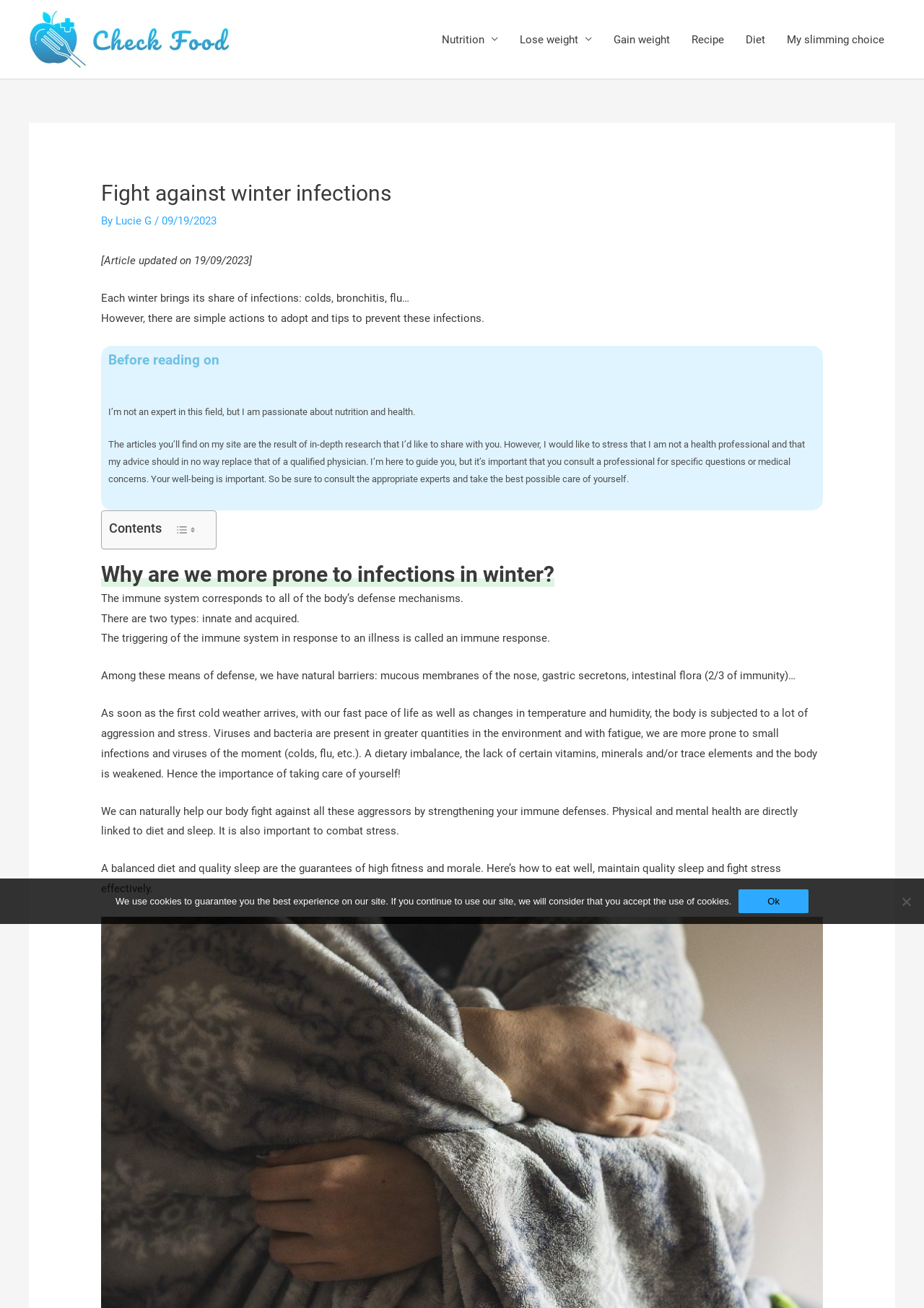Using floating point numbers between 0 and 1, provide the bounding box coordinates in the format (top-left x, top-left y, bottom-right x, bottom-right y). Locate the UI element described here: Lucie G

[0.125, 0.164, 0.167, 0.174]